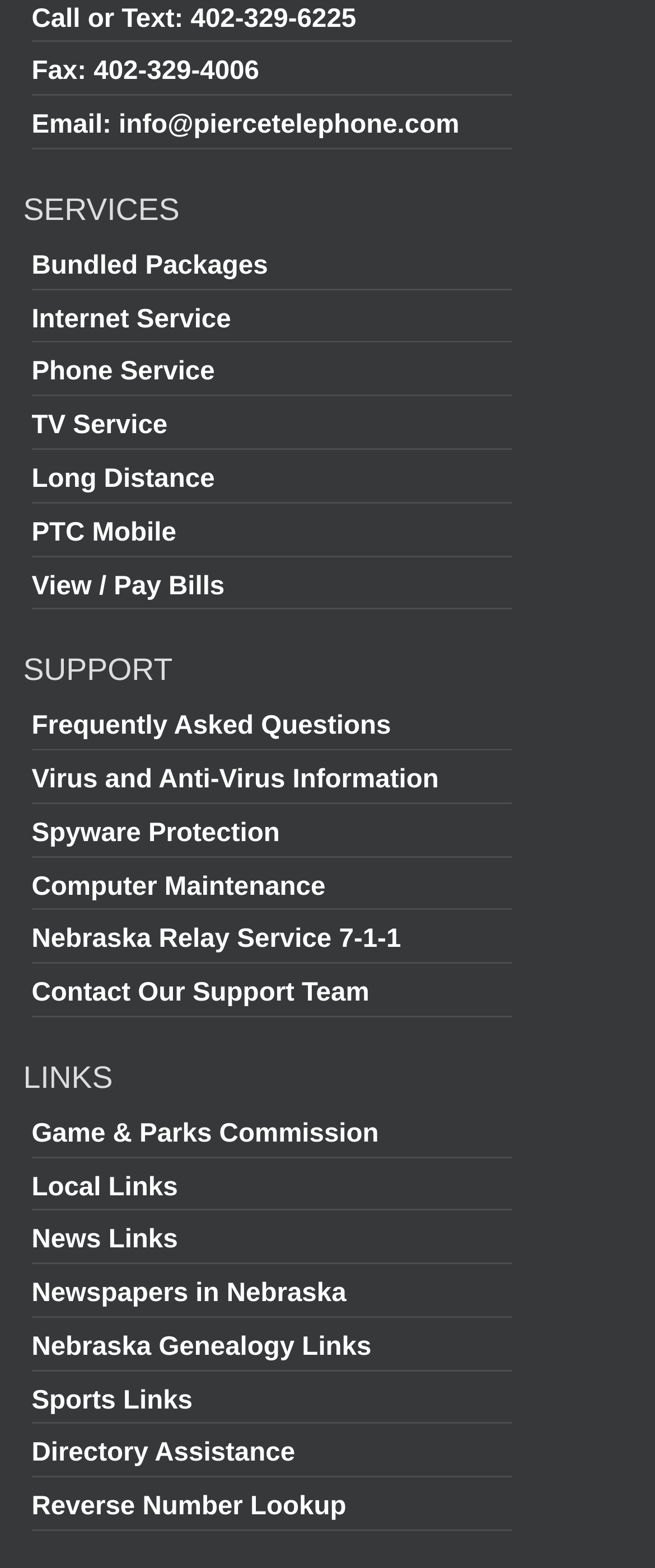Provide a short answer using a single word or phrase for the following question: 
What is the email address to contact?

info@piercetelephone.com